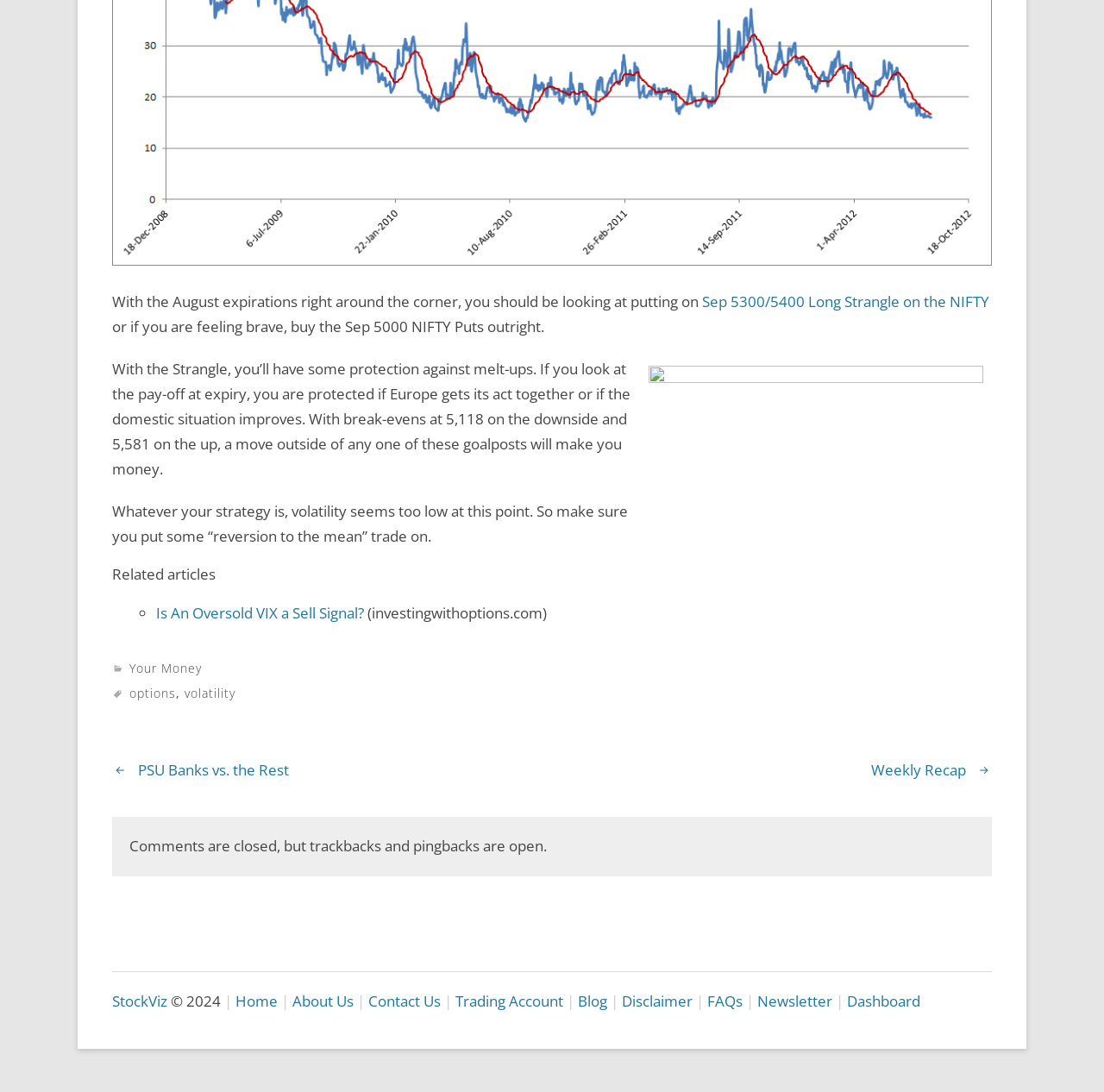Determine the bounding box for the HTML element described here: "PSU Banks vs. the Rest". The coordinates should be given as [left, top, right, bottom] with each number being a float between 0 and 1.

[0.125, 0.696, 0.262, 0.714]